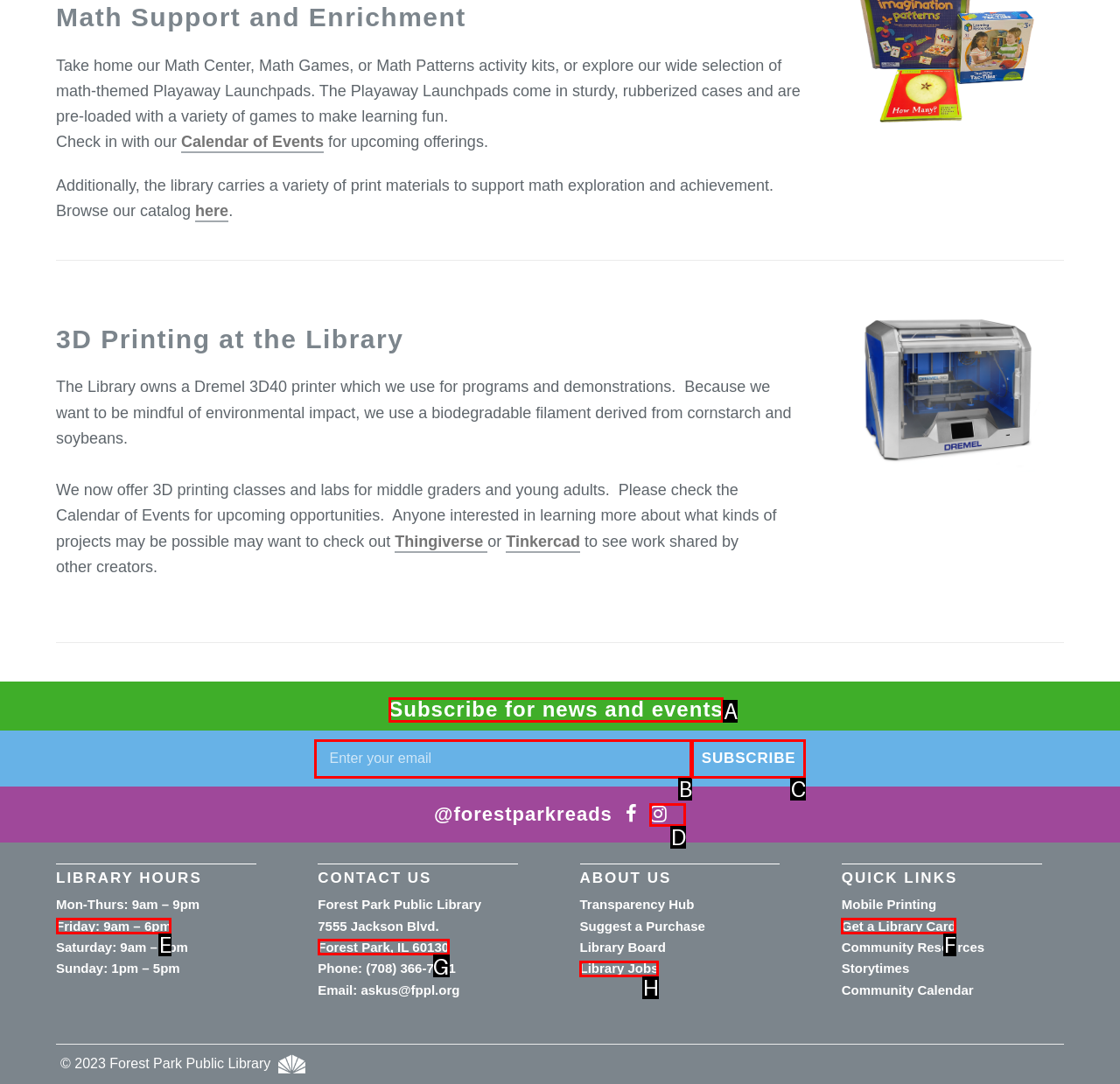Given the description: Subscribe for news and events, pick the option that matches best and answer with the corresponding letter directly.

A